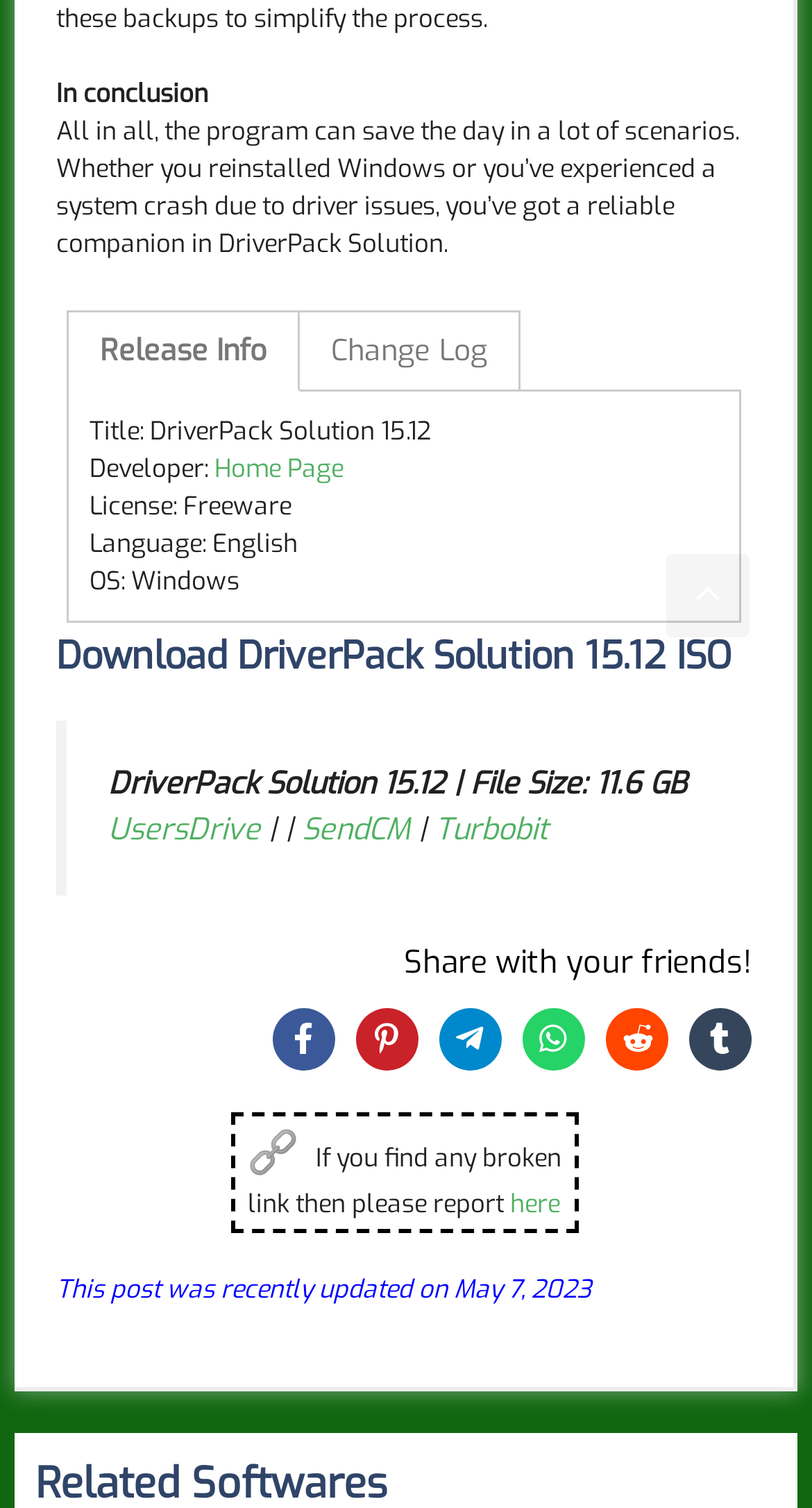Find and provide the bounding box coordinates for the UI element described here: "Telegram". The coordinates should be given as four float numbers between 0 and 1: [left, top, right, bottom].

[0.541, 0.668, 0.618, 0.709]